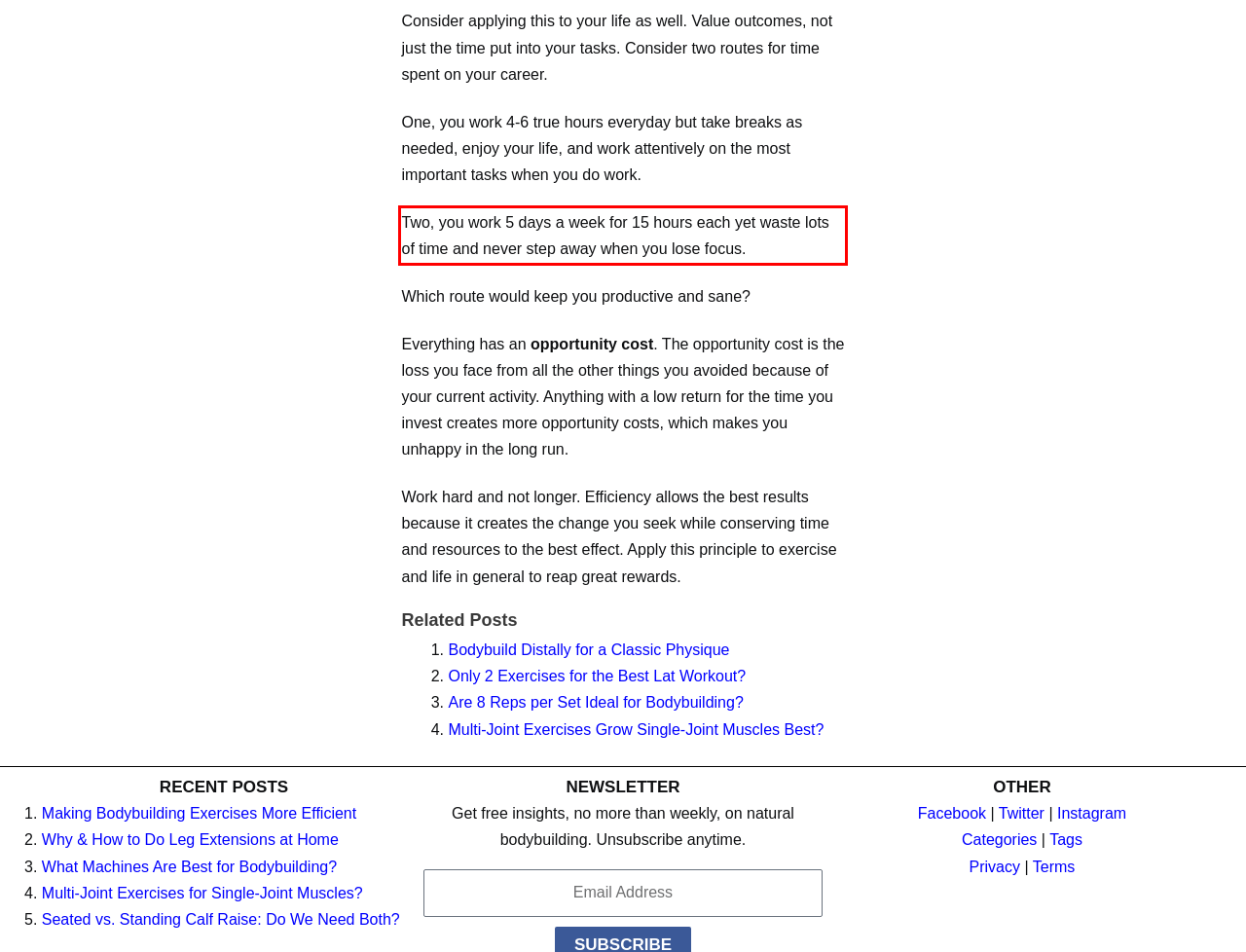From the provided screenshot, extract the text content that is enclosed within the red bounding box.

Two, you work 5 days a week for 15 hours each yet waste lots of time and never step away when you lose focus.